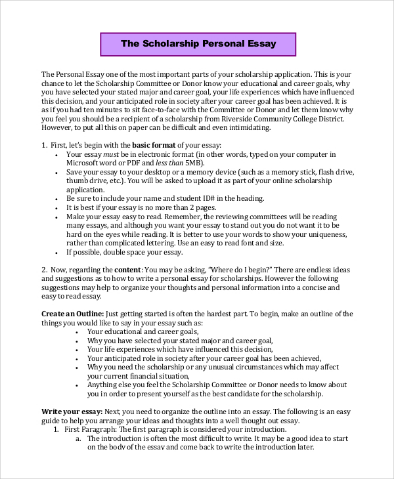Describe the image with as much detail as possible.

The image presents a guide titled "The Scholarship Personal Essay," which offers essential advice for writing a personal essay required for scholarship applications. It emphasizes the importance of personal expression and individuality throughout the writing process. 

The initial section highlights key steps to begin the essay, such as starting with a basic format, ensuring the essay is no longer than two pages, and focusing on clarity and personal experiences. It also encourages applicants to be authentic in revealing their backgrounds and aspirations. 

Further, the guide outlines the content structure, prompting readers to contemplate significant questions regarding their motivations and experiences that have shaped their educational and career goals. It suggests creating an outline to organize thoughts efficiently.

Overall, this guide serves as a valuable resource for applicants aiming to craft compelling personal essays that resonate with scholarship committees.